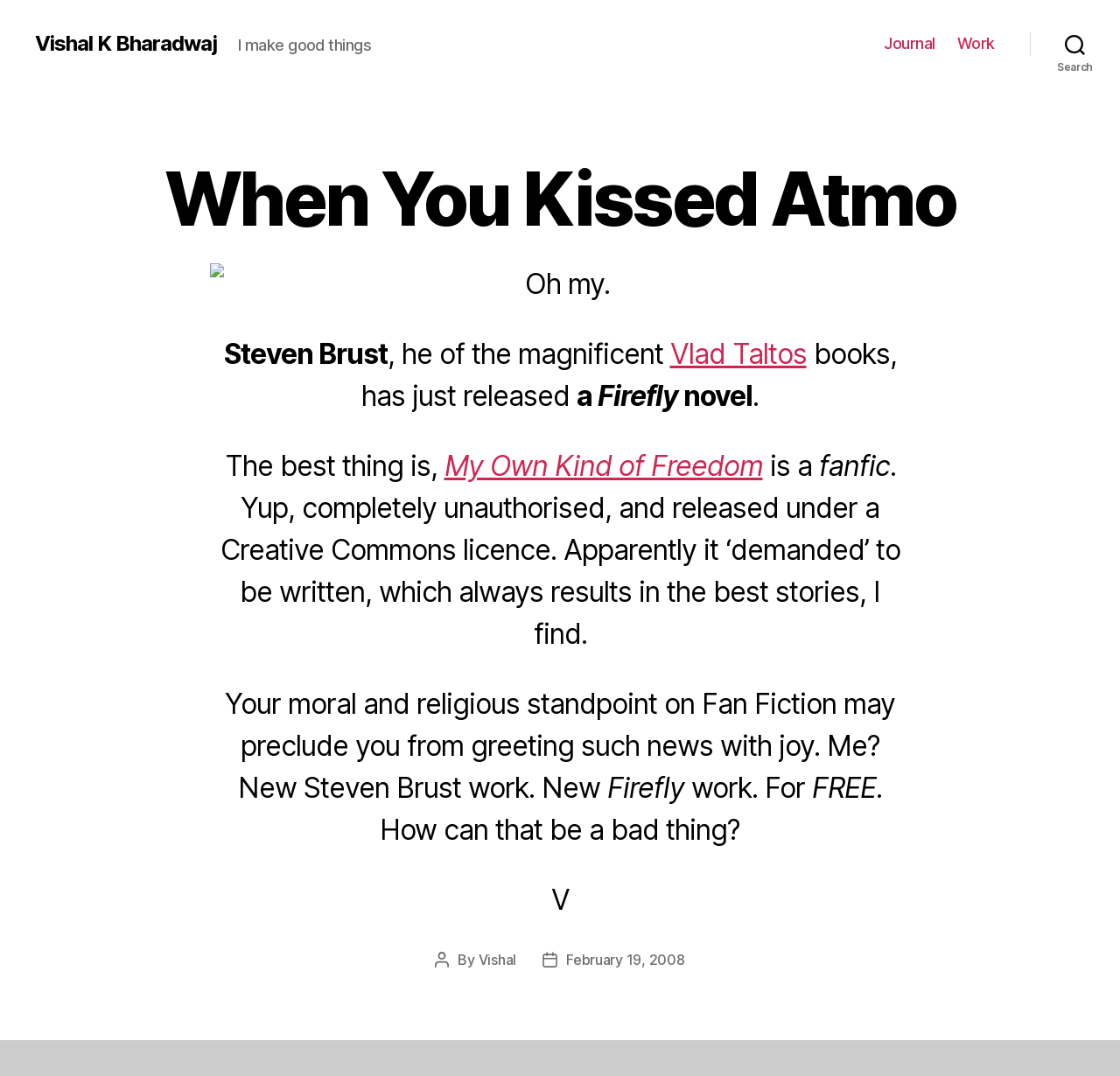Please locate the clickable area by providing the bounding box coordinates to follow this instruction: "Check the post date".

[0.49, 0.885, 0.517, 0.921]